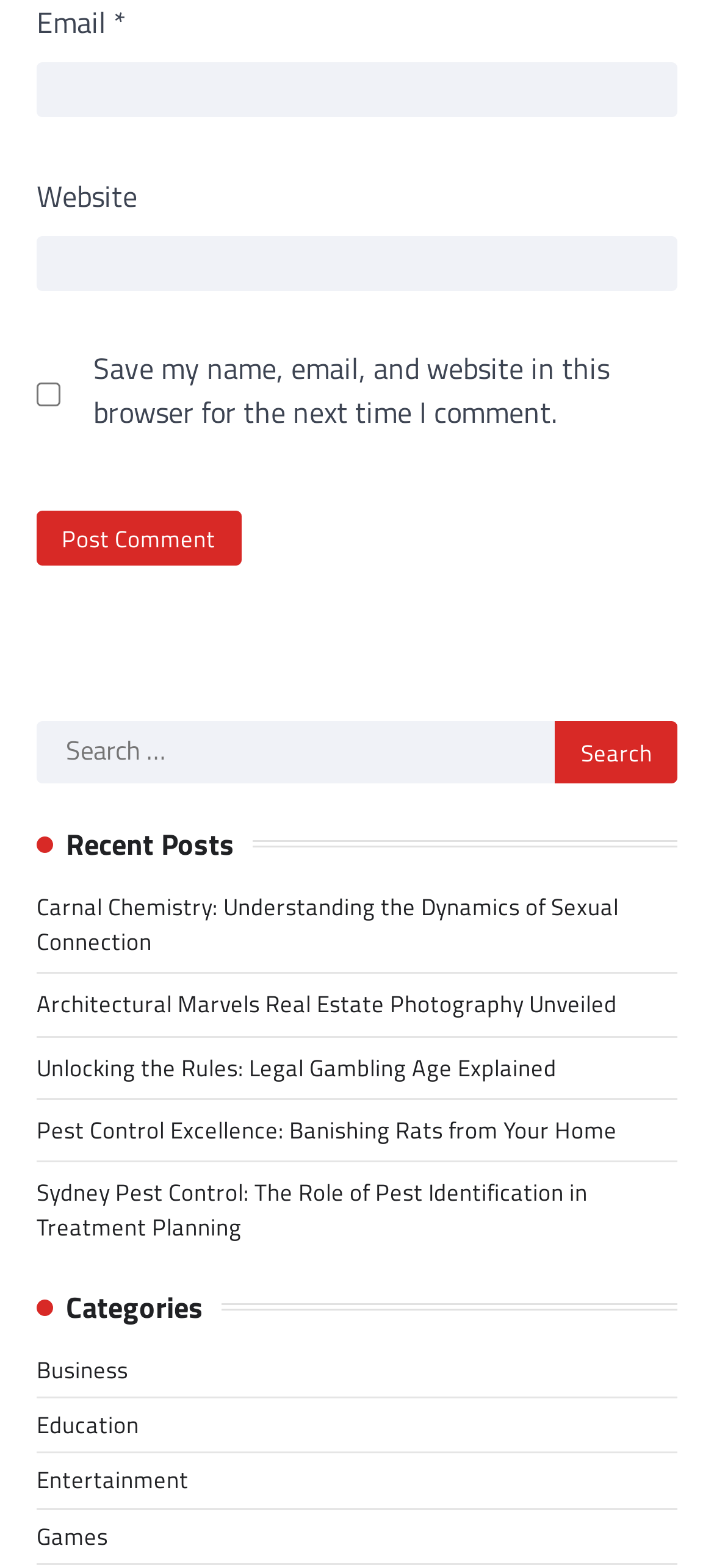Locate the bounding box of the UI element based on this description: "parent_node: Search for: value="Search"". Provide four float numbers between 0 and 1 as [left, top, right, bottom].

[0.778, 0.46, 0.949, 0.499]